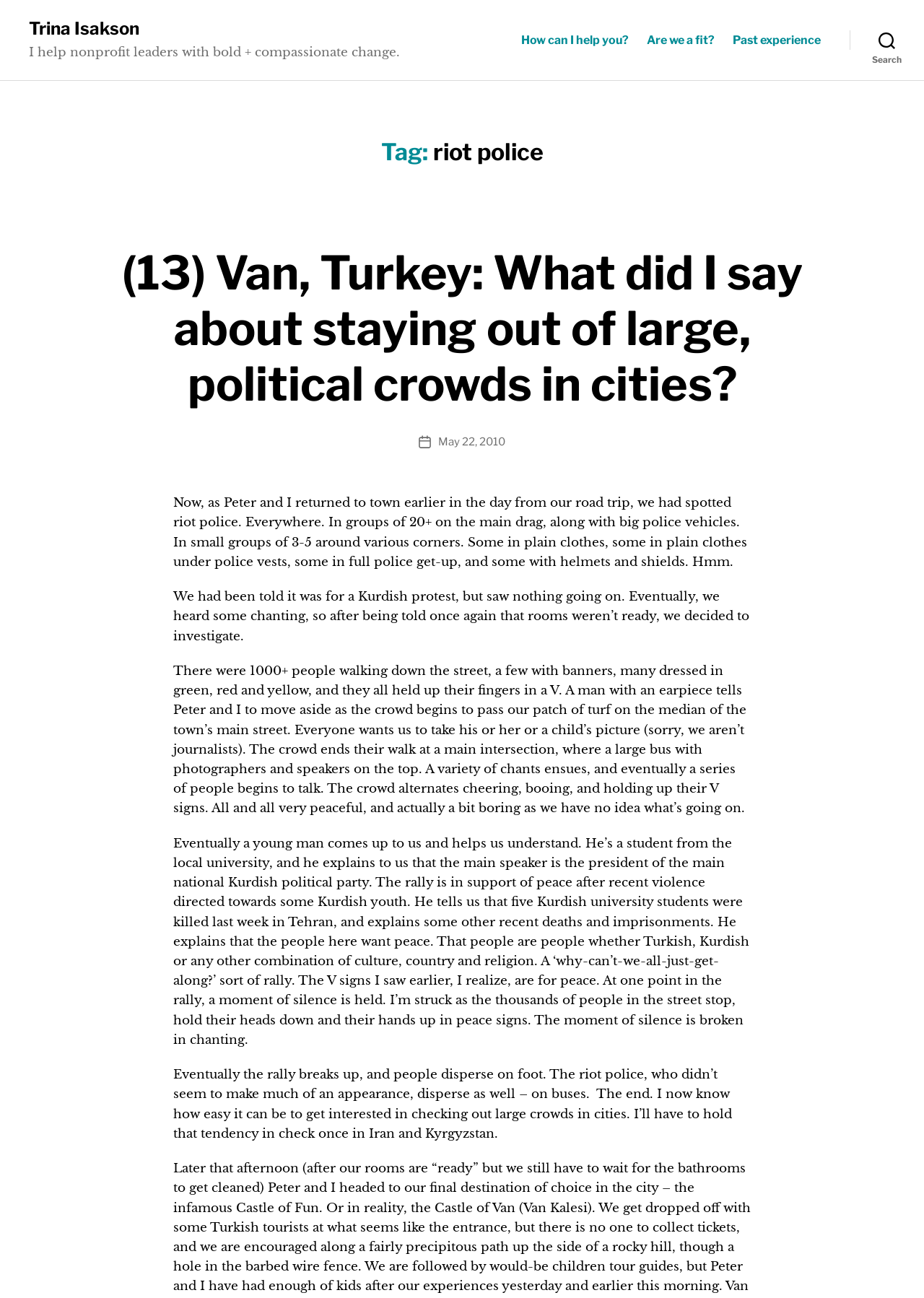Please answer the following query using a single word or phrase: 
What is the author's attitude towards large crowds in cities?

Cautious